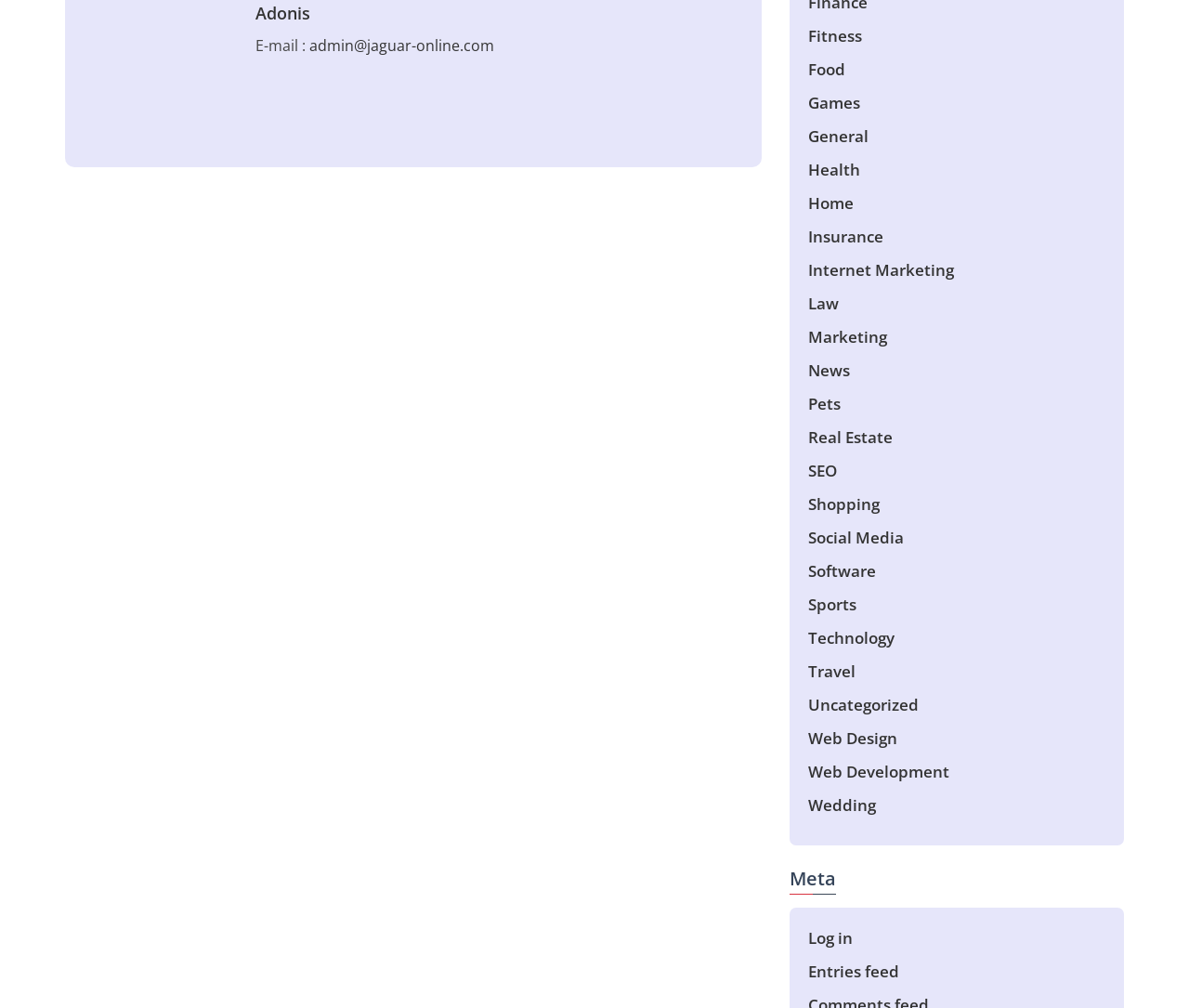What is the email address provided on the webpage?
Please look at the screenshot and answer using one word or phrase.

admin@jaguar-online.com